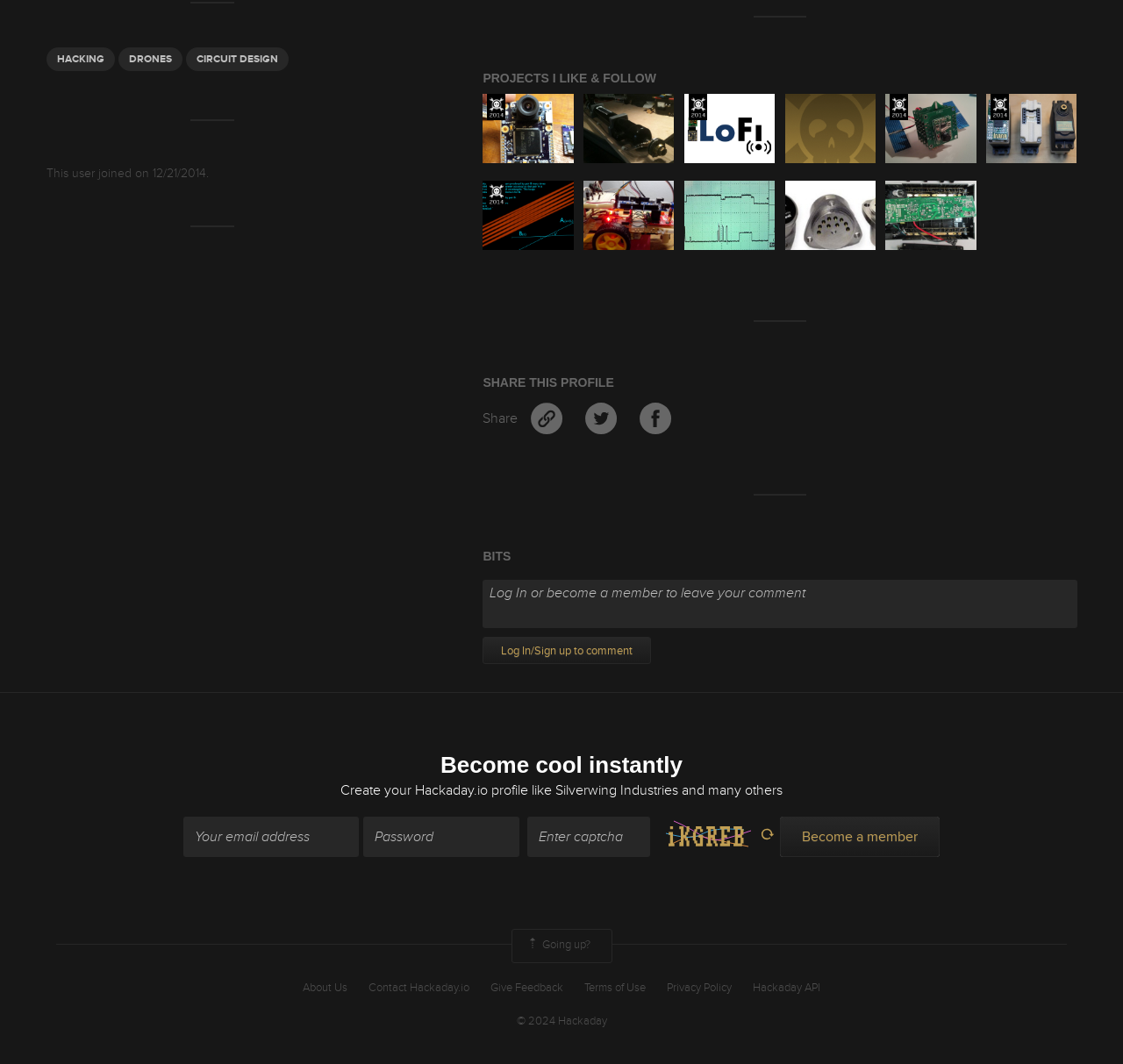Locate the bounding box coordinates of the element you need to click to accomplish the task described by this instruction: "Create your Hackaday.io profile".

[0.303, 0.734, 0.47, 0.751]